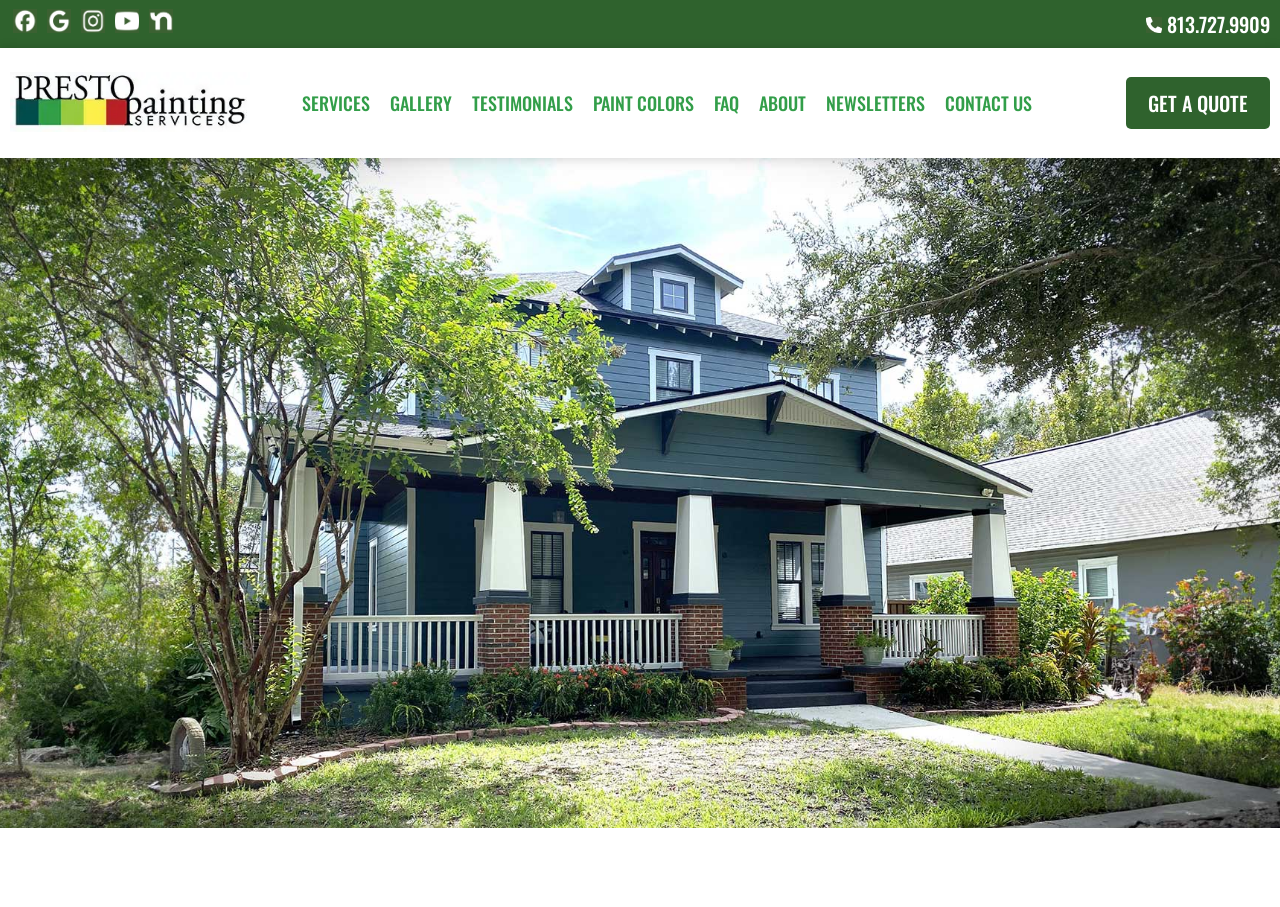Find the bounding box coordinates of the clickable area required to complete the following action: "Contact us".

[0.738, 0.103, 0.806, 0.123]